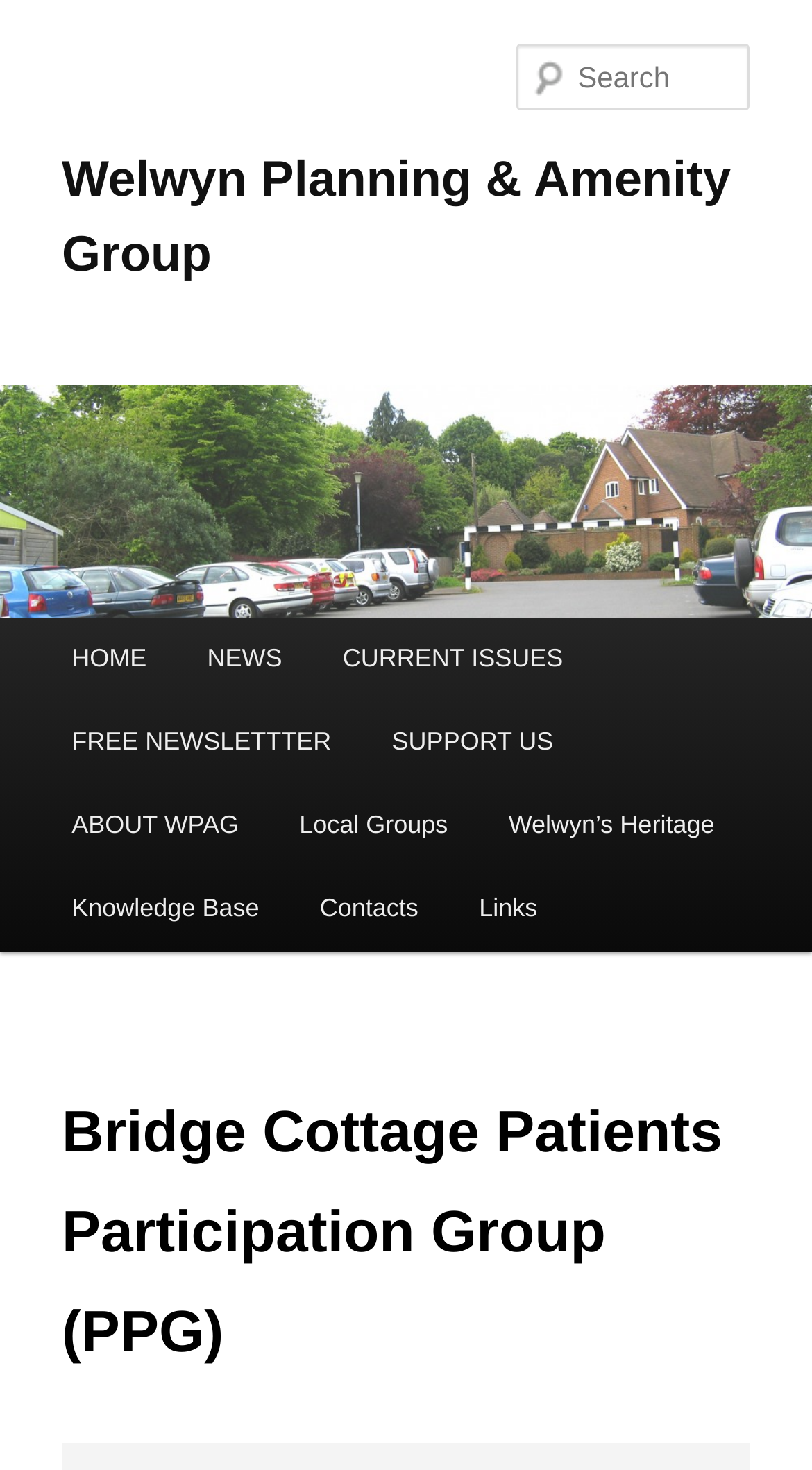Please specify the bounding box coordinates of the clickable region necessary for completing the following instruction: "Click Donate Now". The coordinates must consist of four float numbers between 0 and 1, i.e., [left, top, right, bottom].

None